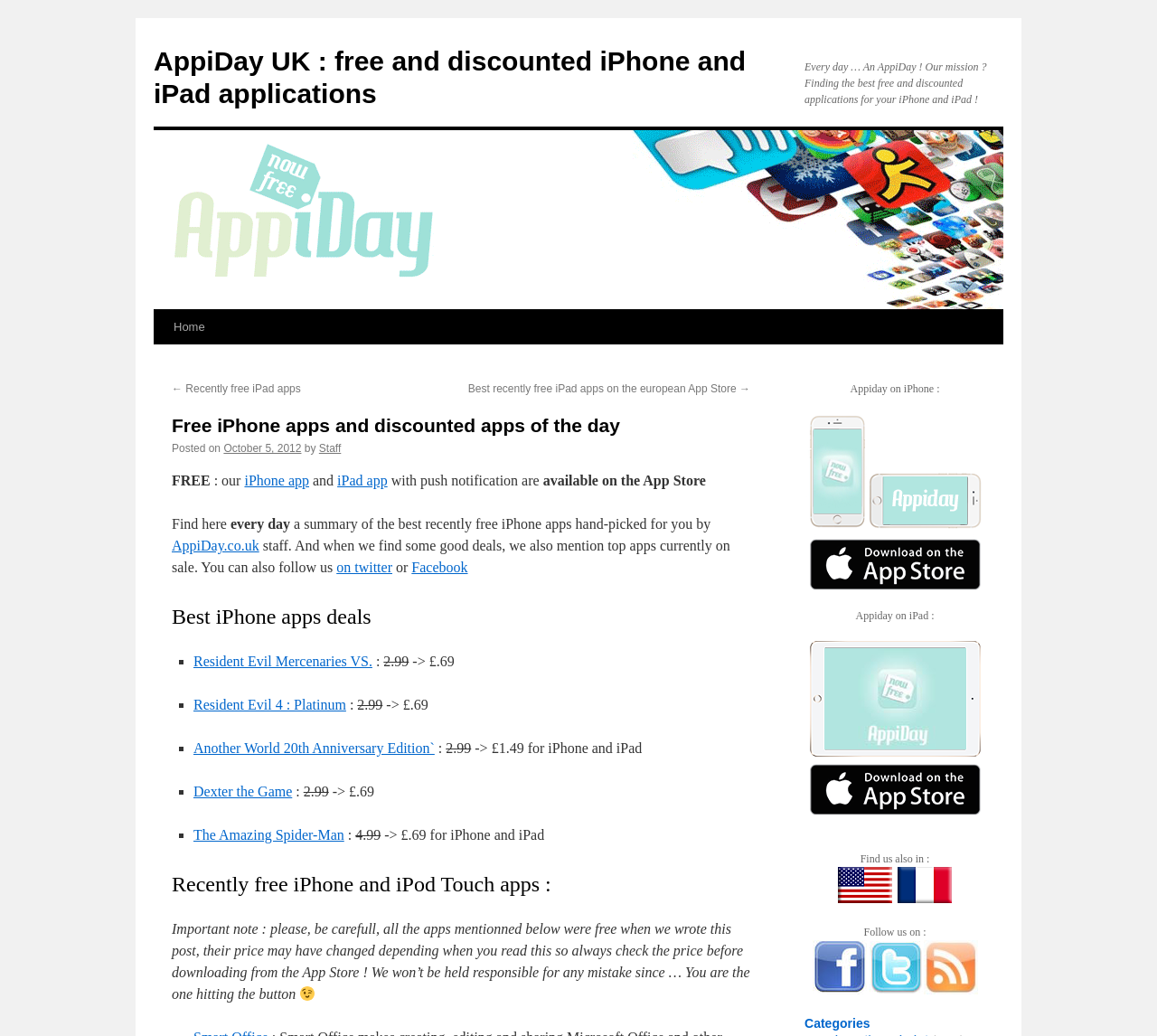What is the website's mission?
Please use the image to deliver a detailed and complete answer.

The website's mission is stated in the StaticText element 'Every day … An AppiDay! Our mission? Finding the best free and discounted applications for your iPhone and iPad!' which is located at the top of the webpage.